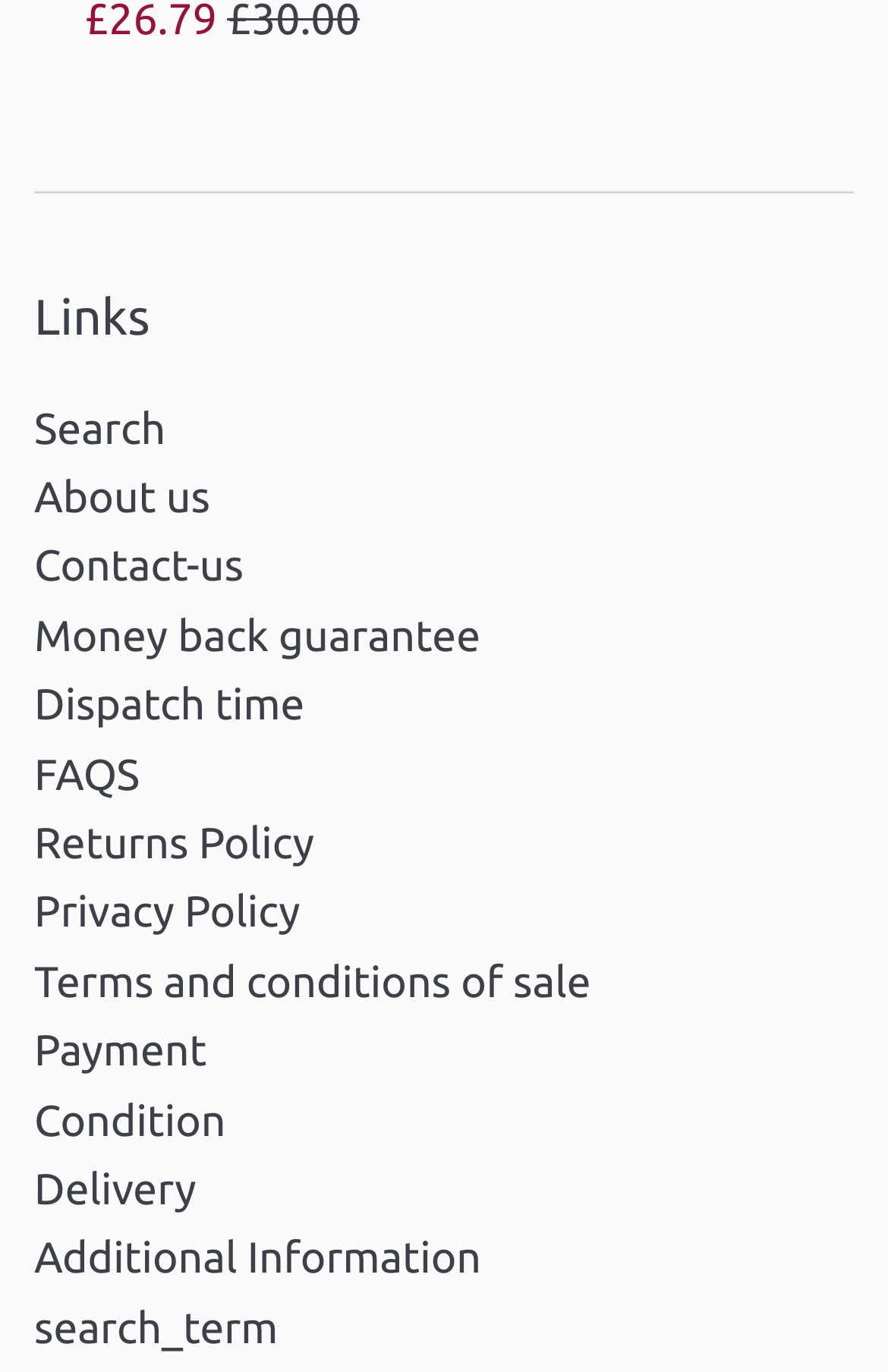Answer the question below using just one word or a short phrase: 
What is the topic of the last link on the webpage?

Additional Information